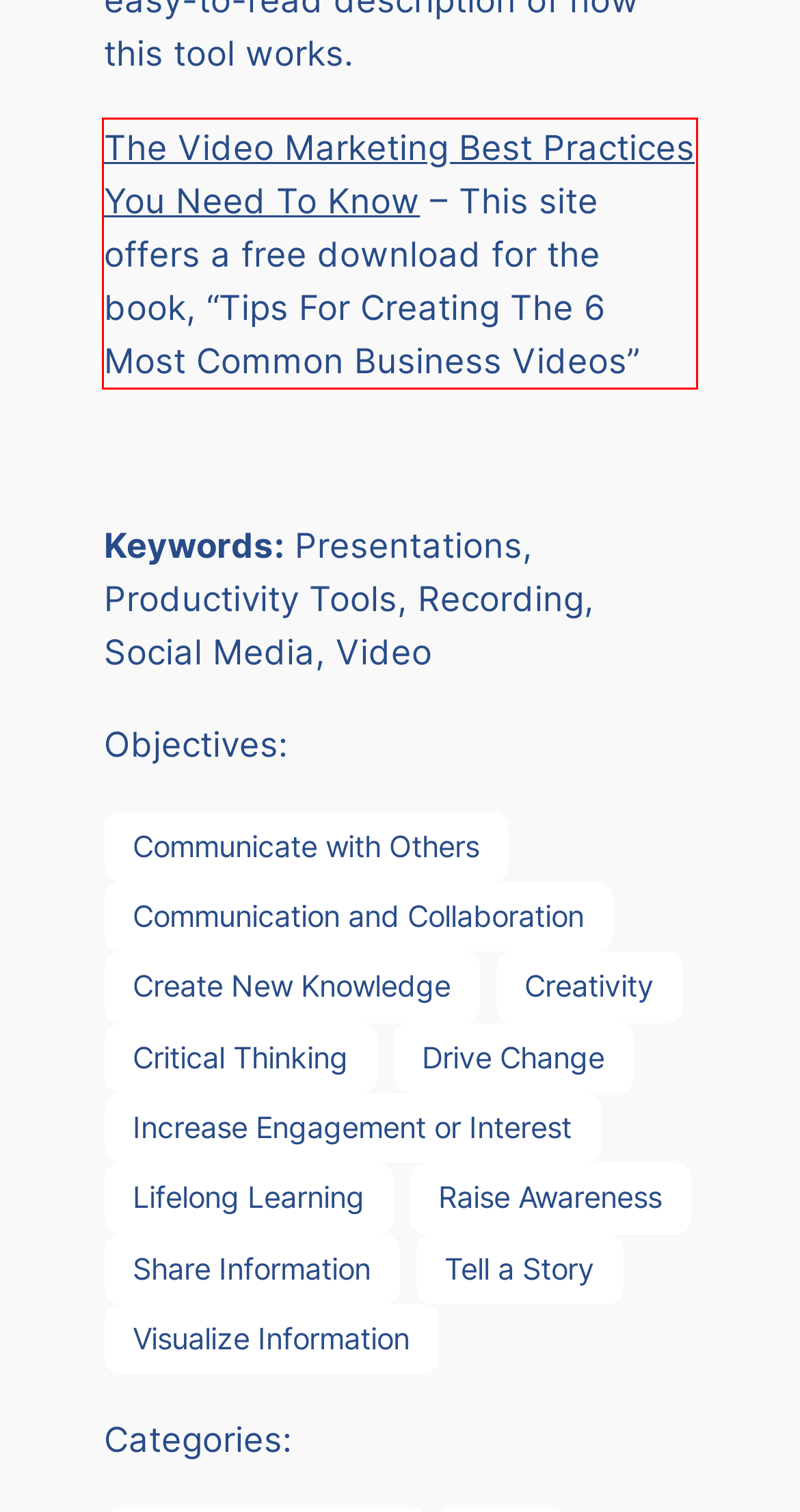View the screenshot of the webpage and identify the UI element surrounded by a red bounding box. Extract the text contained within this red bounding box.

The Video Marketing Best Practices You Need To Know – This site offers a free download for the book, “Tips For Creating The 6 Most Common Business Videos”